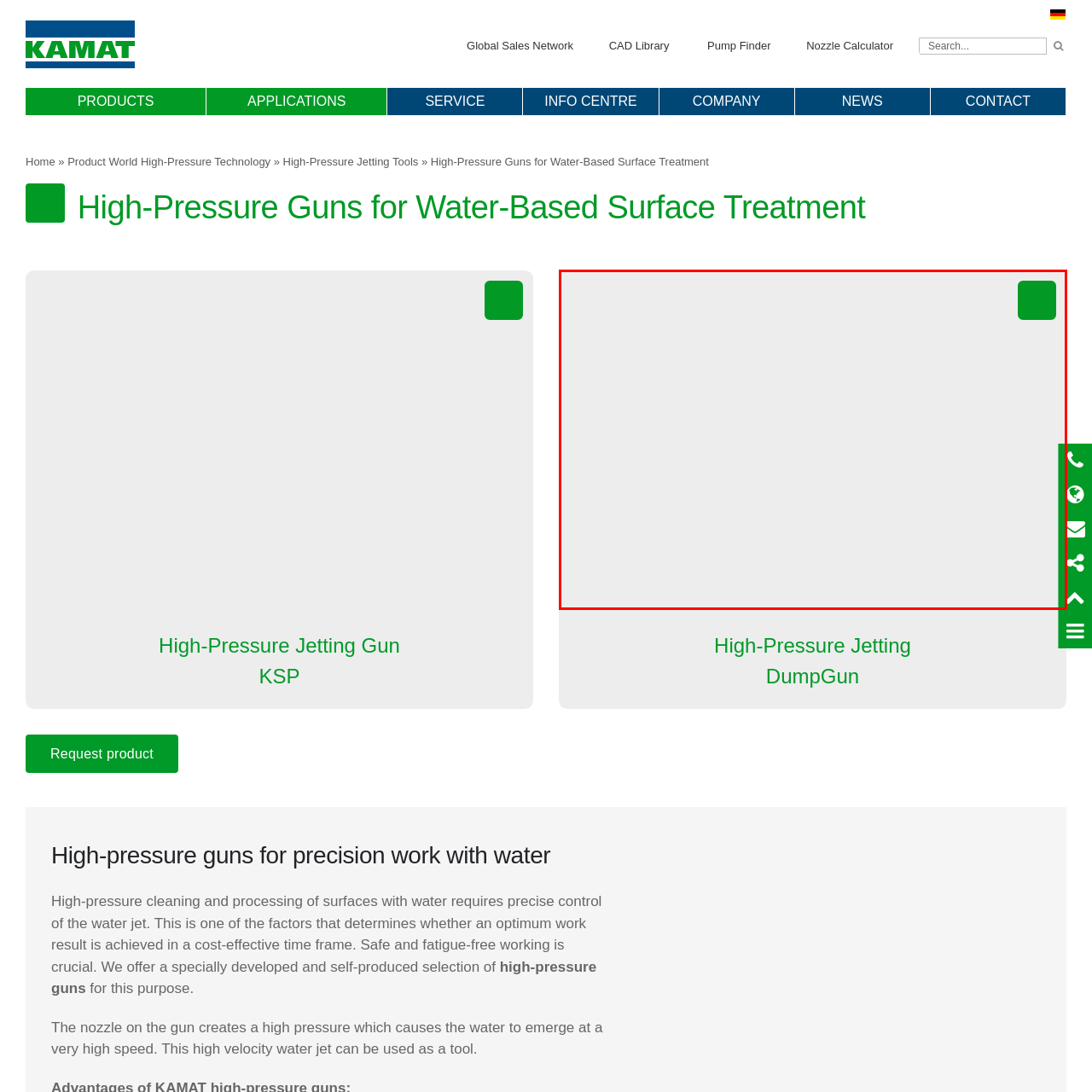Thoroughly describe the scene captured inside the red-bordered image.

This image showcases the KAMAT High-Pressure Dump Gun 3000, emphasizing its ergonomic design and full view from the handle to the nozzle. This model is particularly noted for its effectiveness in high-pressure water cleaning, providing users with a robust tool for precise surface treatment. The focus on functionality and comfort highlights its suitability for various applications, ensuring controlled and fatigue-free operation. The Dump Gun is an essential part of KAMAT's offering for professionals requiring reliable and powerful cleaning solutions.